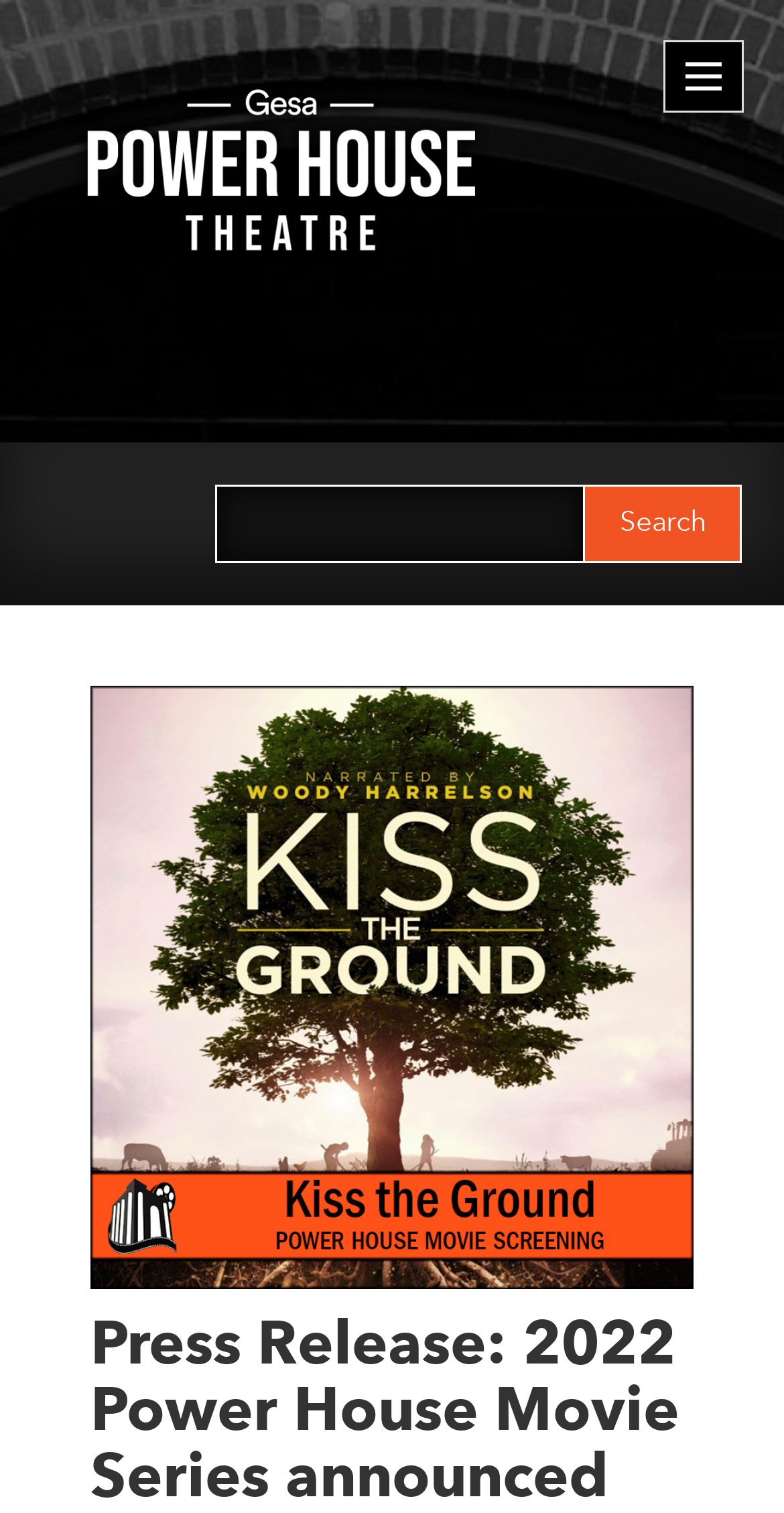What is the purpose of the search box?
Using the image as a reference, give a one-word or short phrase answer.

To search for something